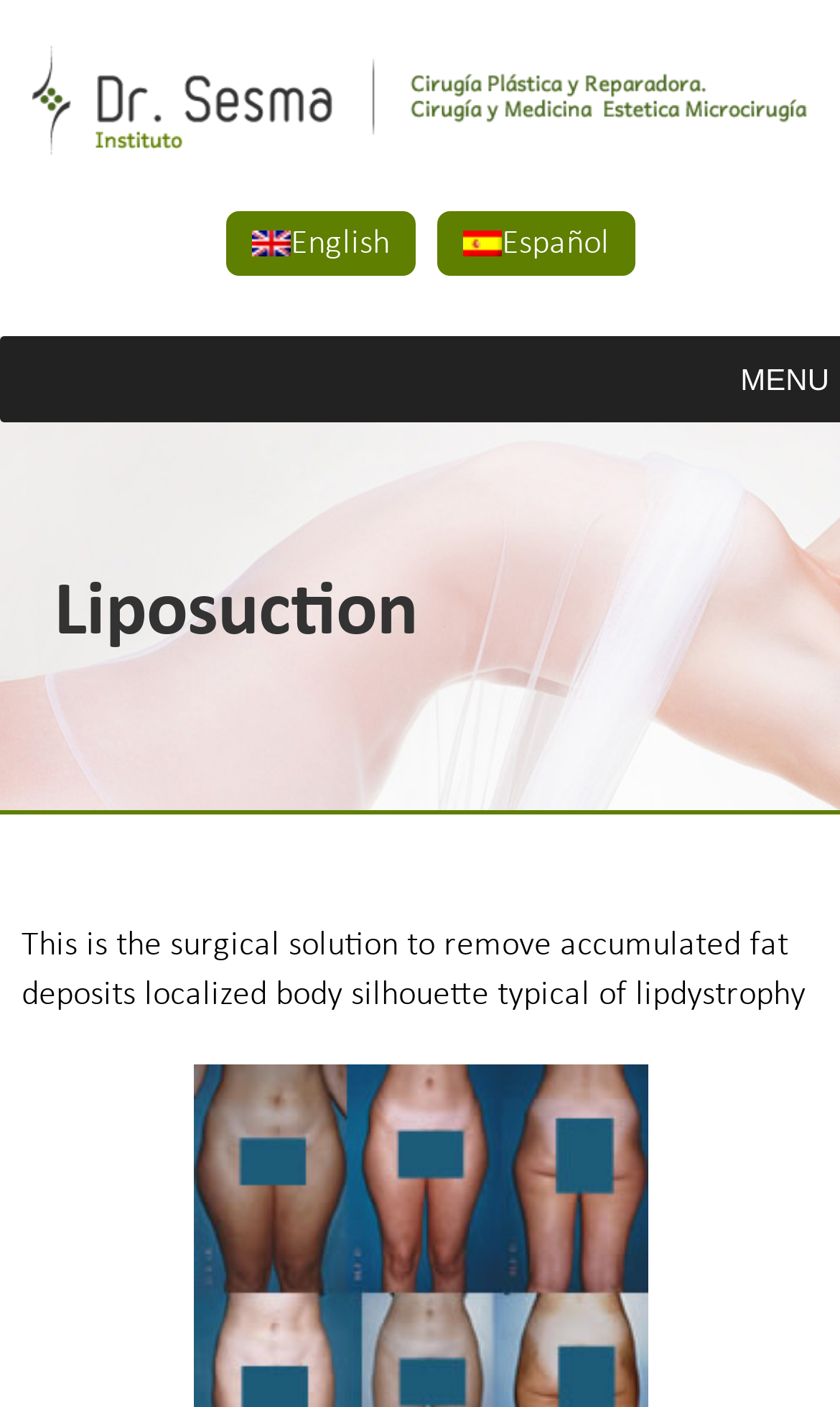What is the current menu state?
Refer to the image and offer an in-depth and detailed answer to the question.

The menu button is located in the top-right corner of the webpage, and its state is indicated as 'expanded: False', which means it is not currently expanded.